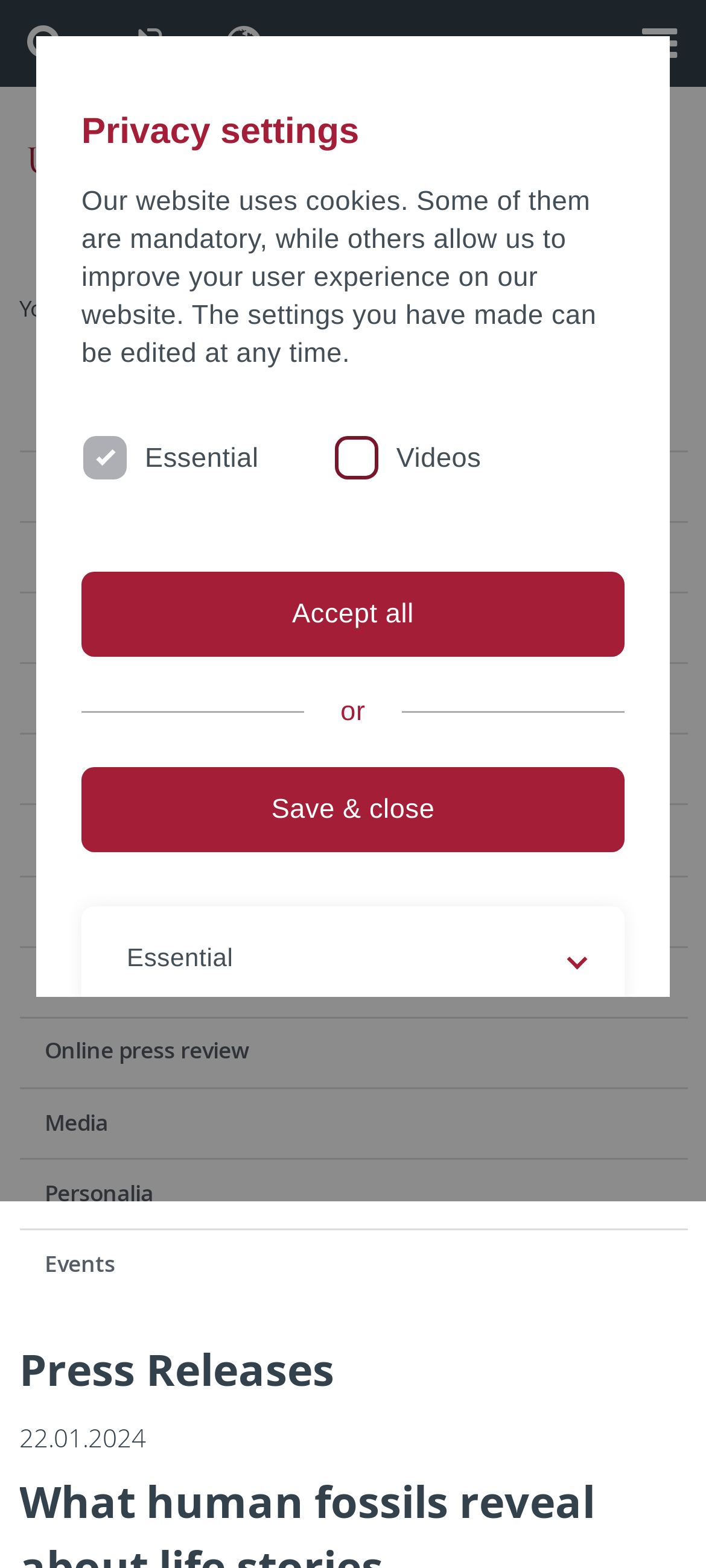How many checkboxes are in the privacy settings section?
Use the information from the screenshot to give a comprehensive response to the question.

I examined the privacy settings section and found two checkboxes, one labeled 'Essential' and the other labeled 'Videos'.